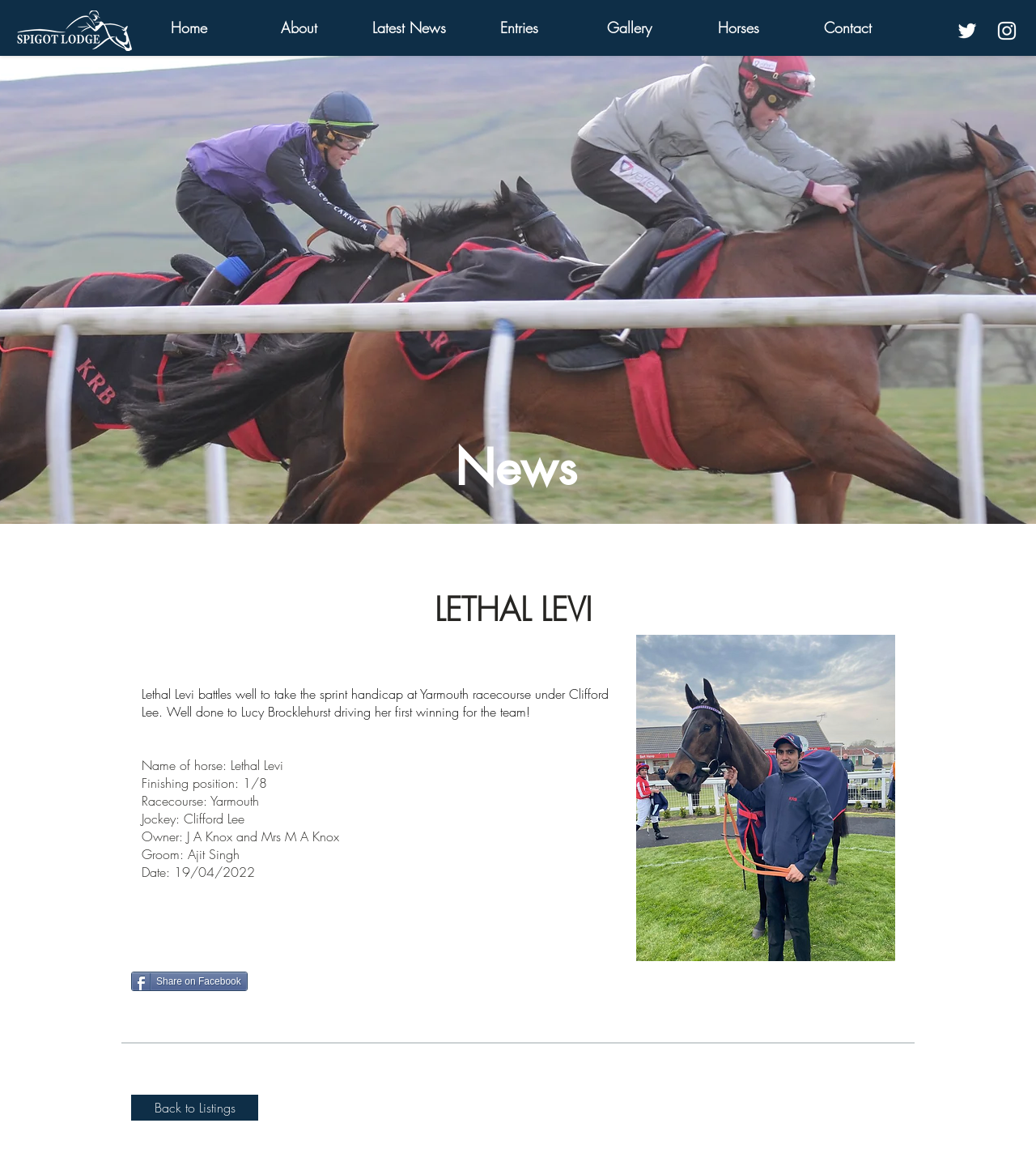Who is the jockey of the horse?
Look at the image and respond with a one-word or short phrase answer.

Clifford Lee